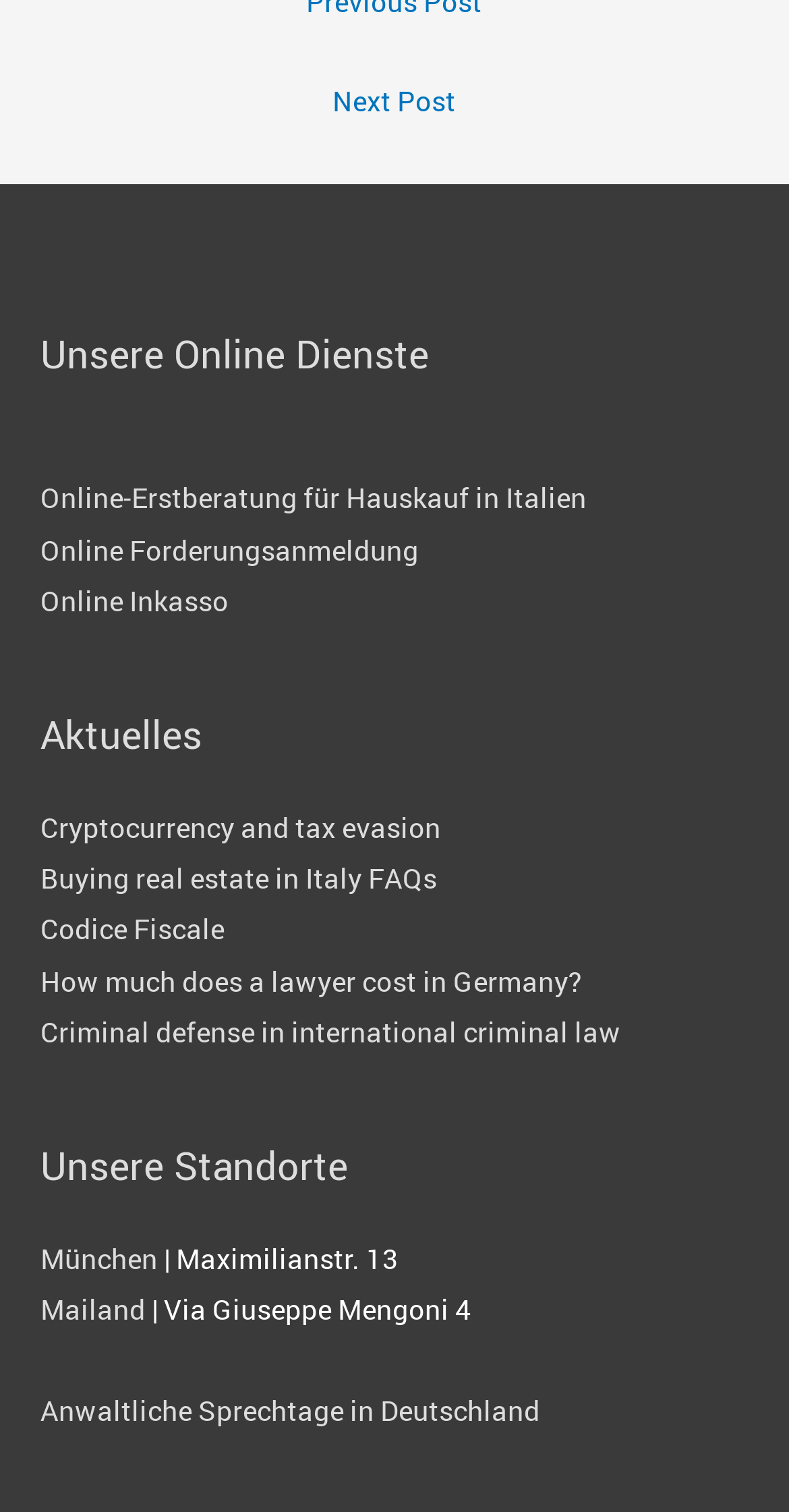Locate the bounding box coordinates of the clickable region necessary to complete the following instruction: "Click on the 'tesa Tapes' link". Provide the coordinates in the format of four float numbers between 0 and 1, i.e., [left, top, right, bottom].

None